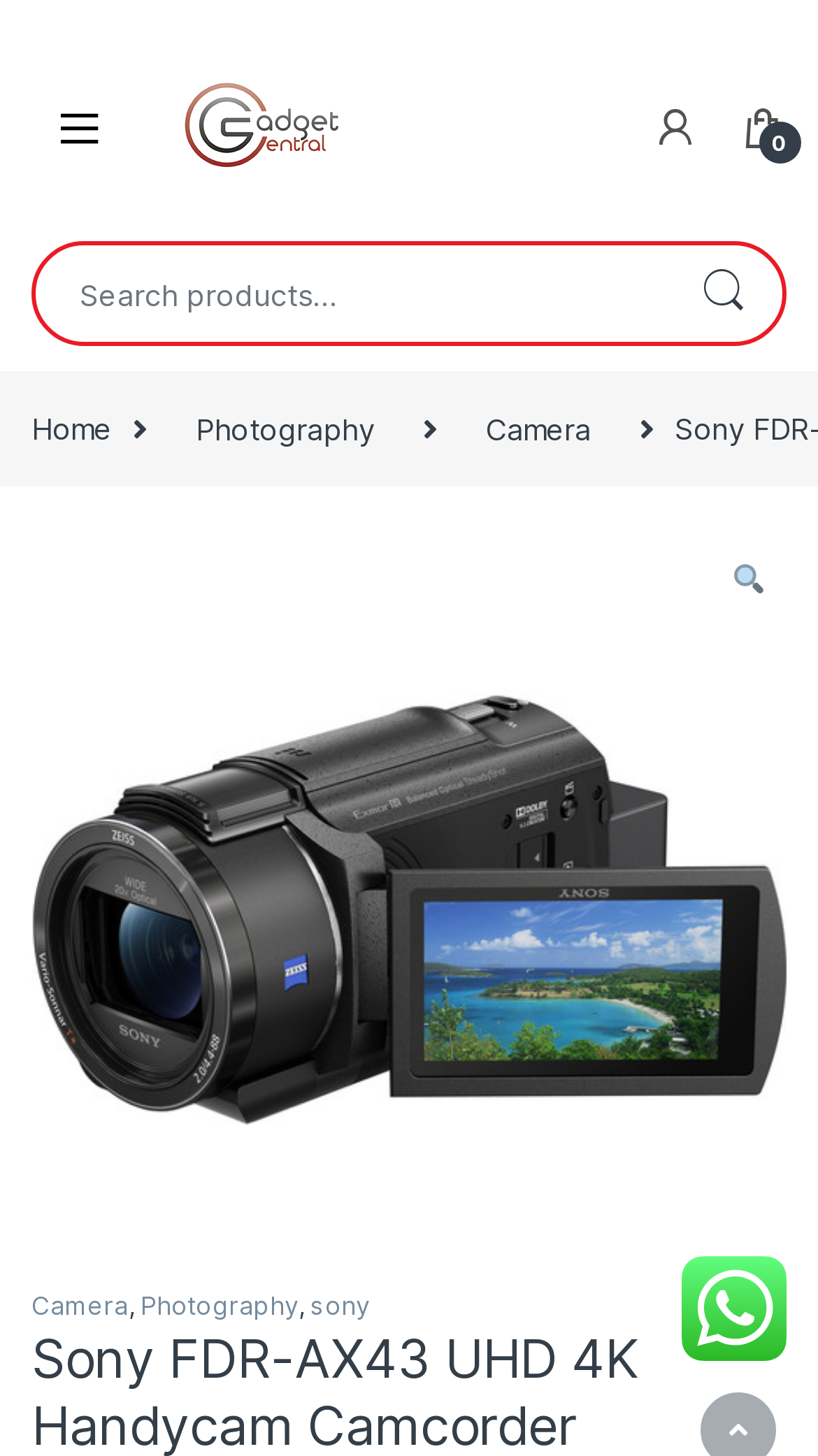Locate the bounding box coordinates of the clickable area needed to fulfill the instruction: "Browse Photography category".

[0.206, 0.268, 0.492, 0.321]